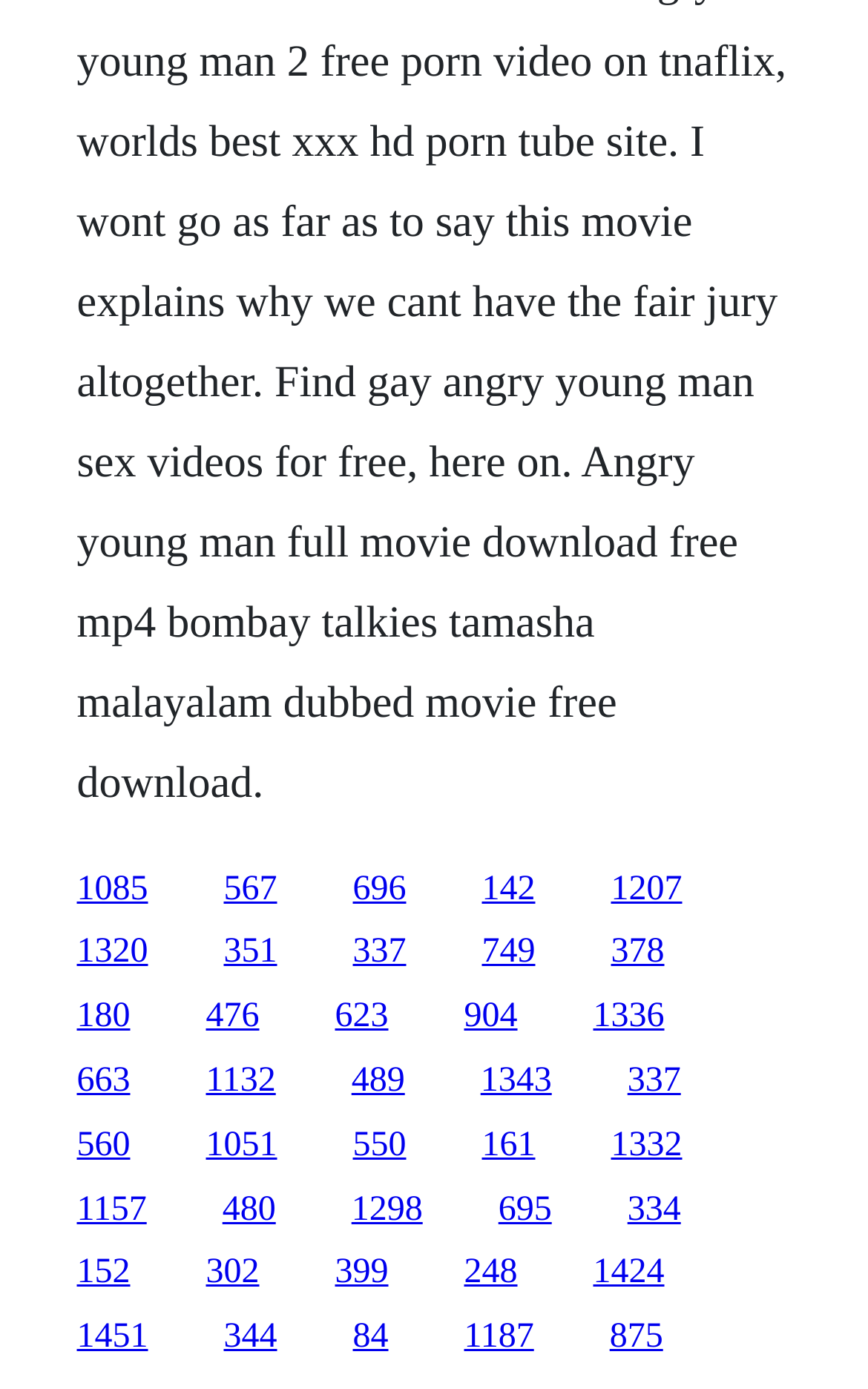What is the total number of links on the webpage? Based on the screenshot, please respond with a single word or phrase.

30